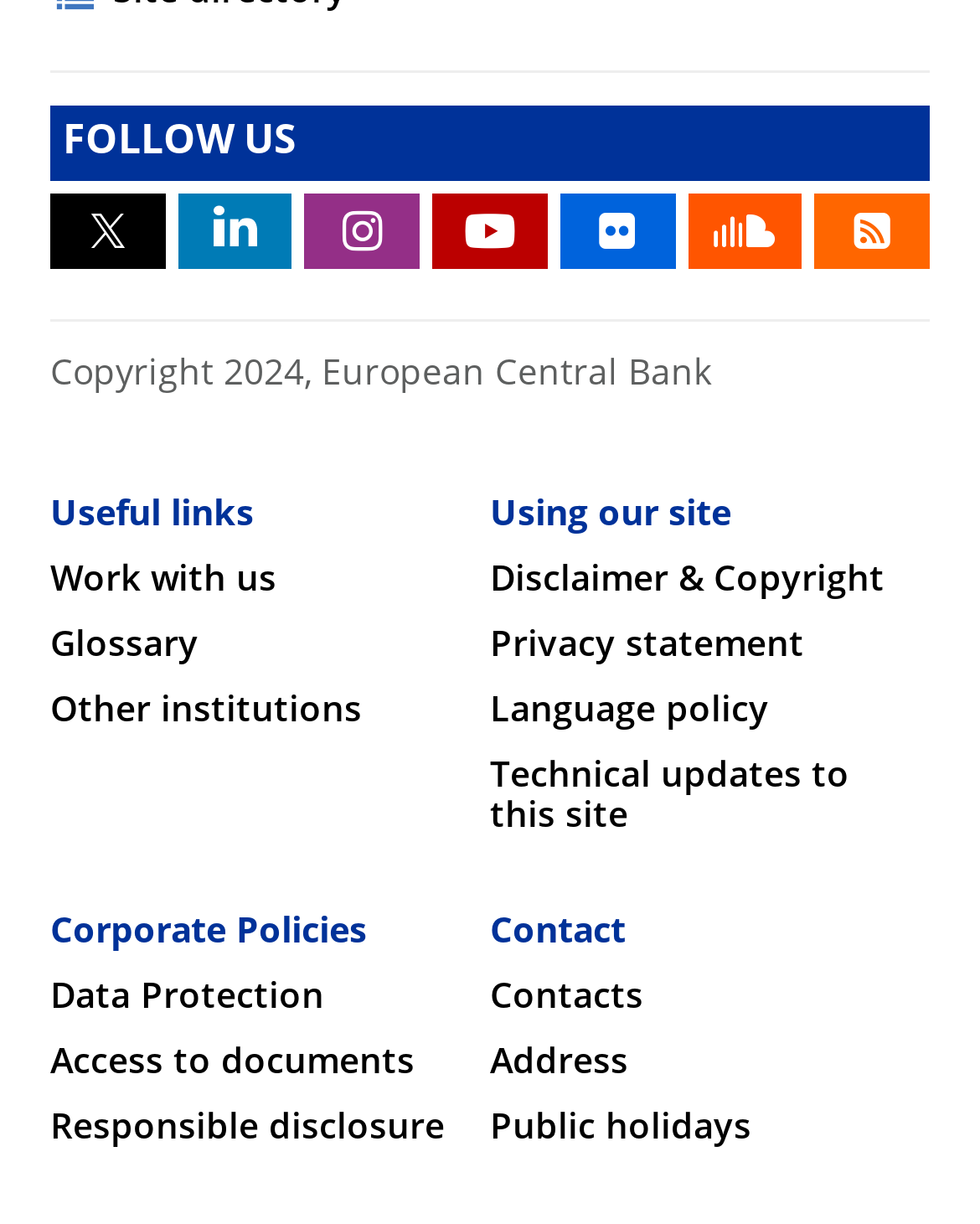Answer the following inquiry with a single word or phrase:
How many links are there under the 'Useful links' category?

3